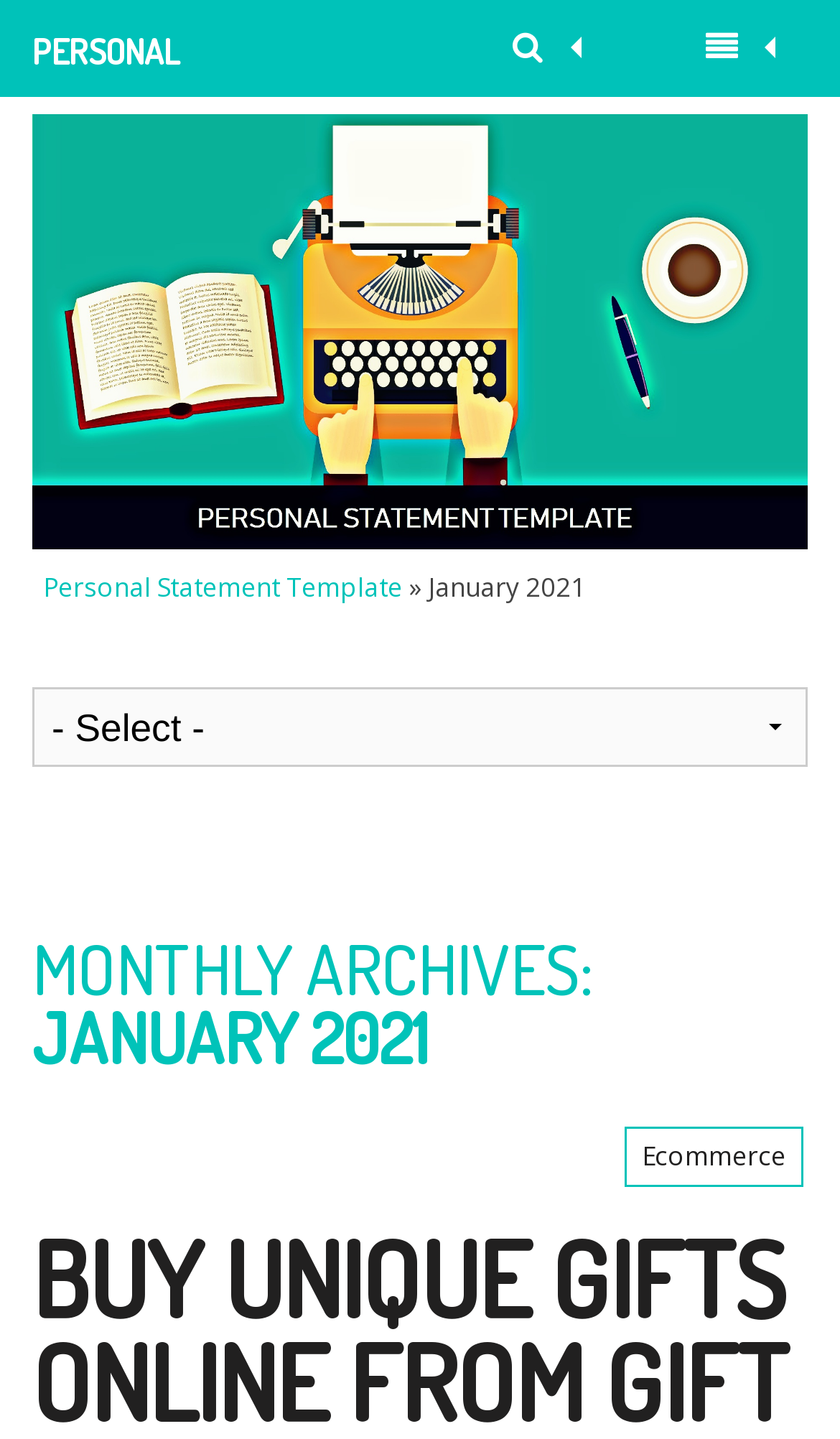Describe the webpage in detail, including text, images, and layout.

The webpage is about a personal statement template, specifically for January 2021. At the top, there is a prominent link labeled "PERSONAL STATEMENT TEMPLATE" followed by two icons, likely representing social media or sharing options. Below this, there is a secondary link to "Personal Statement Template" accompanied by a text "» January 2021" on its right side.

On the left side of the page, there is a combobox with a header "MONTHLY ARCHIVES: JANUARY 2021" above it. The combobox is not expanded, indicating that it has a dropdown menu. Within the header, there is a link to "Ecommerce" located at the bottom right corner.

Overall, the webpage appears to be a resource page for personal statement templates, with a focus on January 2021 archives and possibly related to ecommerce.